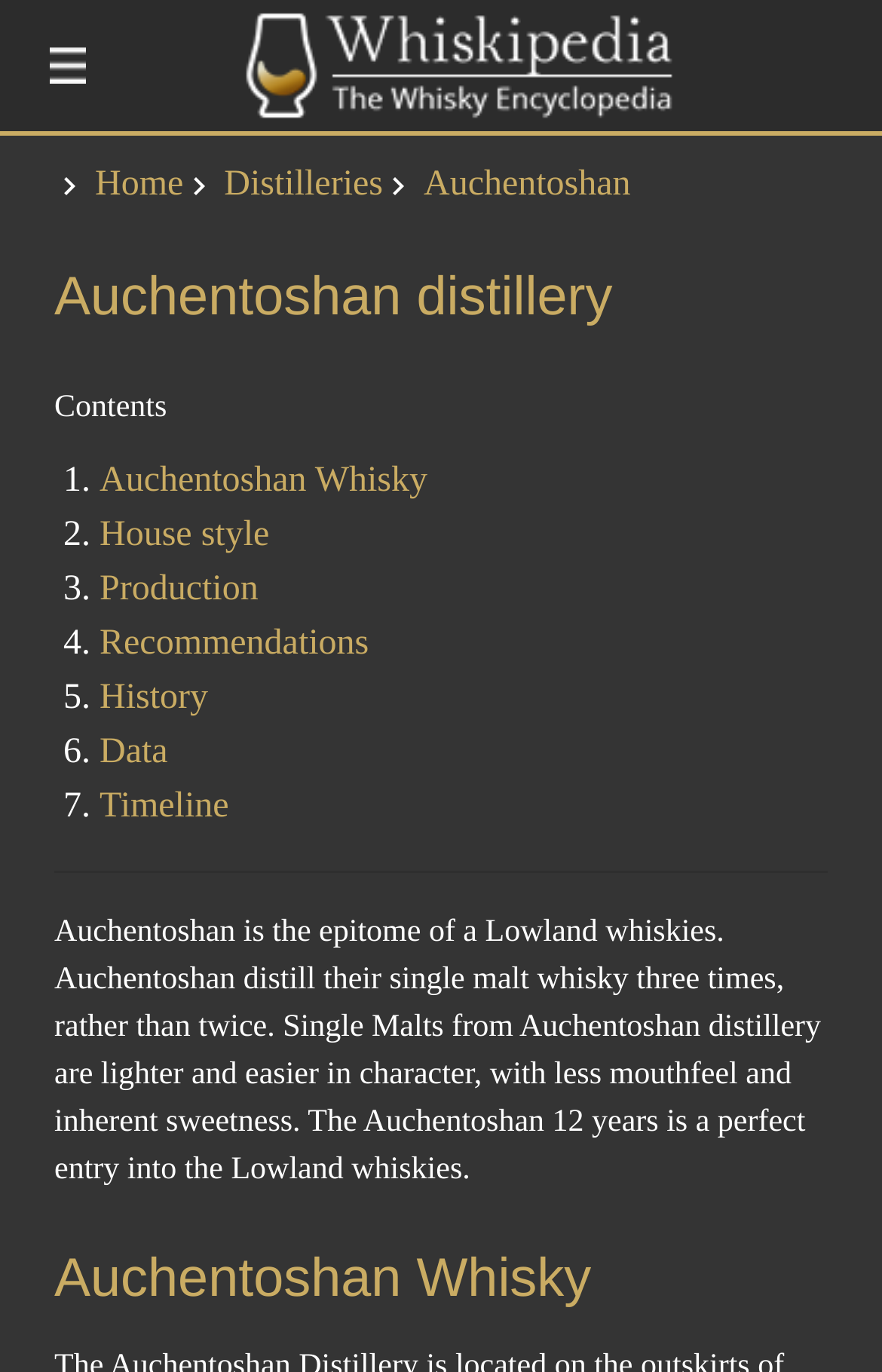Give a one-word or phrase response to the following question: What is the name of the encyclopedia mentioned on the webpage?

Whiskipedia